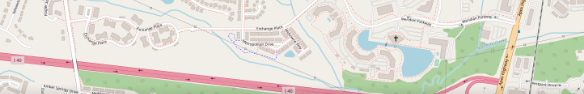Explain the image thoroughly, highlighting all key elements.

The image displayed is a map highlighting the location of Congresswoman Valerie Foushee's District Office, situated in Durham, North Carolina. This map provides a clear view of the surrounding area, featuring residential neighborhoods, roads, and natural landscapes. The office address is noted as 2605 Meridian Parkway, Suite 110, Durham, NC 27713, with the local contact number (919) 967-7924. The map is not only a visual aid but also represents an access point for constituents seeking assistance and community project funding, as recently announced by the Congresswoman.